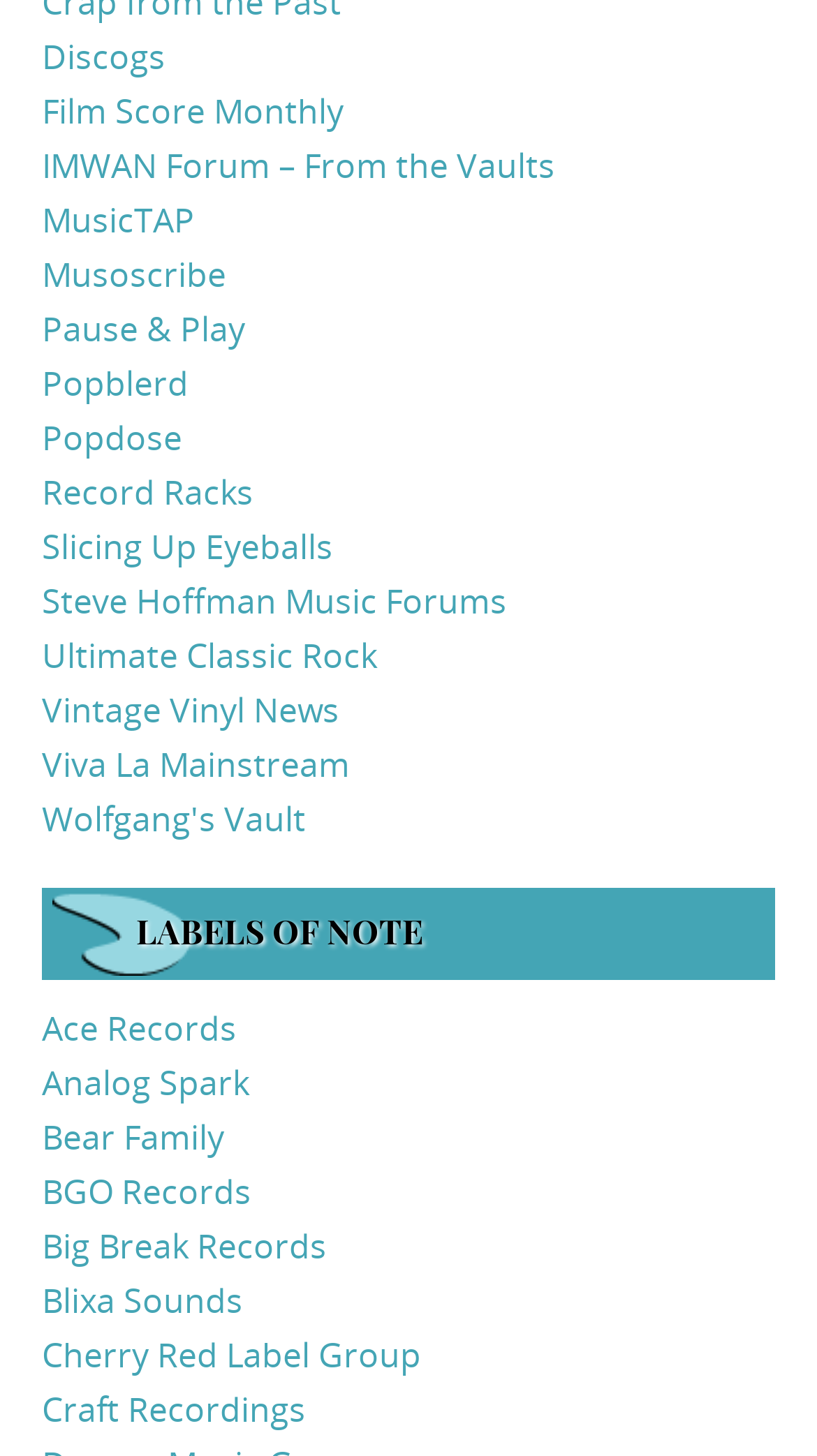Please identify the coordinates of the bounding box that should be clicked to fulfill this instruction: "visit Ace Records".

[0.051, 0.69, 0.29, 0.721]